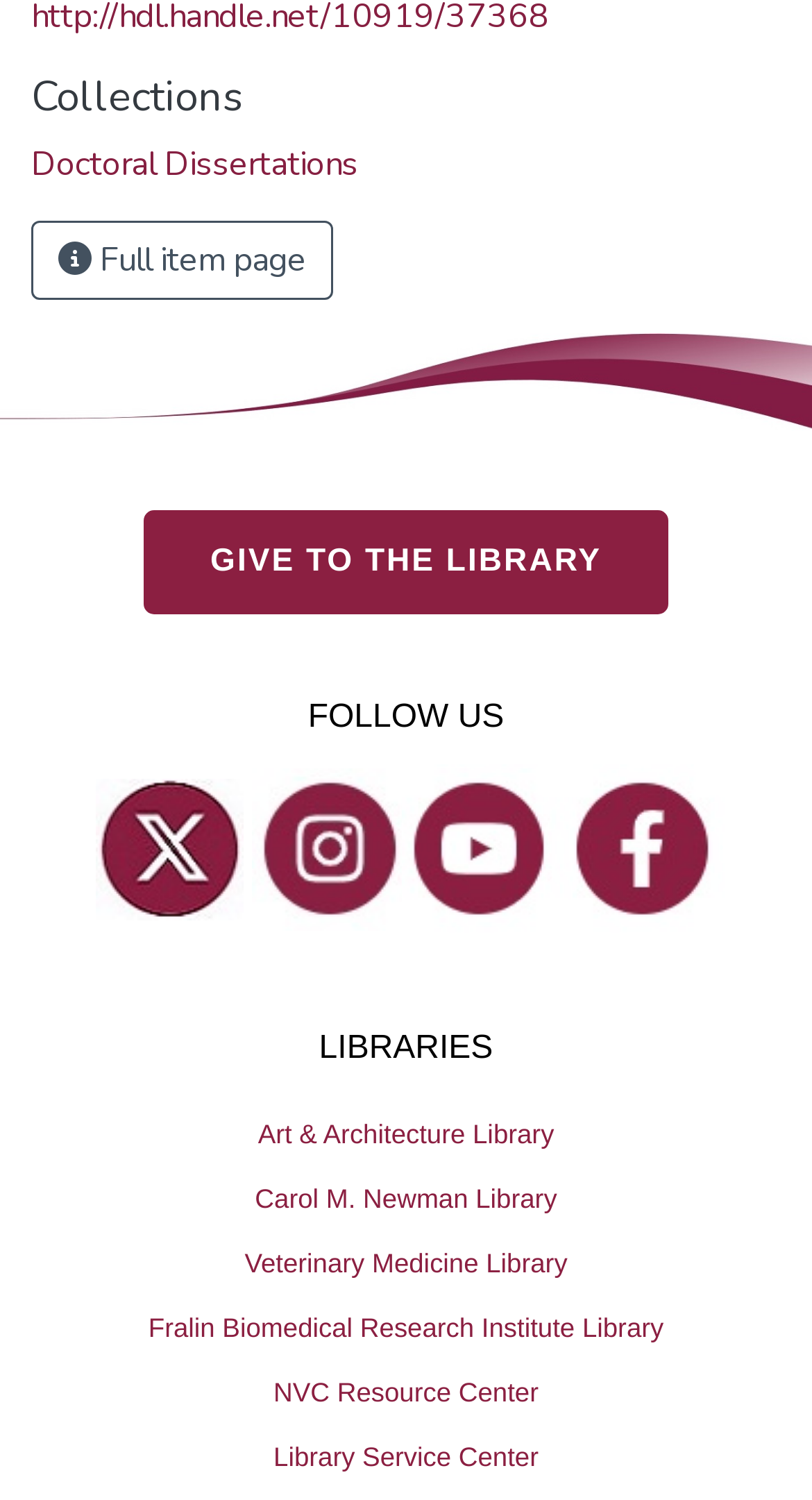Answer the following query concisely with a single word or phrase:
What is the main category of libraries?

LIBRARIES